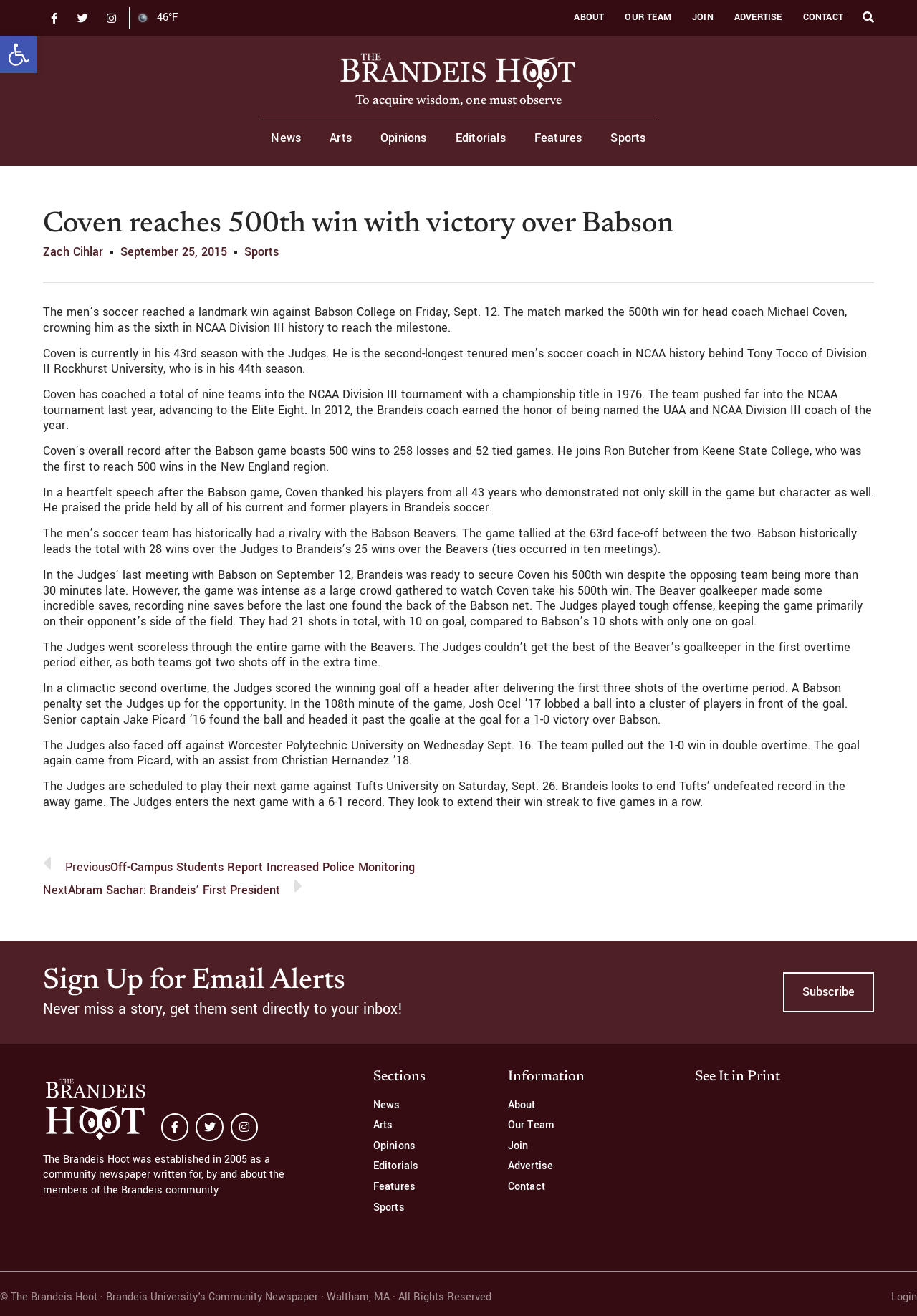Summarize the webpage in an elaborate manner.

This webpage is an article from The Brandeis Hoot, a community newspaper of Brandeis University. The article's title is "Coven reaches 500th win with victory over Babson" and is about the men's soccer team's achievement. 

At the top of the page, there are several links to social media platforms, including Facebook, Twitter, and Instagram, as well as a toolbar link. Below these links, there is a heading with a quote "To acquire wisdom, one must observe". 

The main content of the article is divided into several paragraphs, describing the men's soccer team's achievement, the coach's milestone, and the game details. The article also includes information about the team's previous games and their upcoming schedule.

On the right side of the page, there are several links to different sections of the newspaper, including News, Arts, Opinions, Editorials, Features, and Sports. Below these links, there are links to information about the newspaper, such as About, Our Team, Join, Advertise, and Contact.

At the bottom of the page, there is a section to sign up for email alerts, a link to subscribe, and a brief description of The Brandeis Hoot. There are also links to previous and next articles, as well as a section with links to different sections of the newspaper again. Finally, there is a footer with copyright information and a login link.